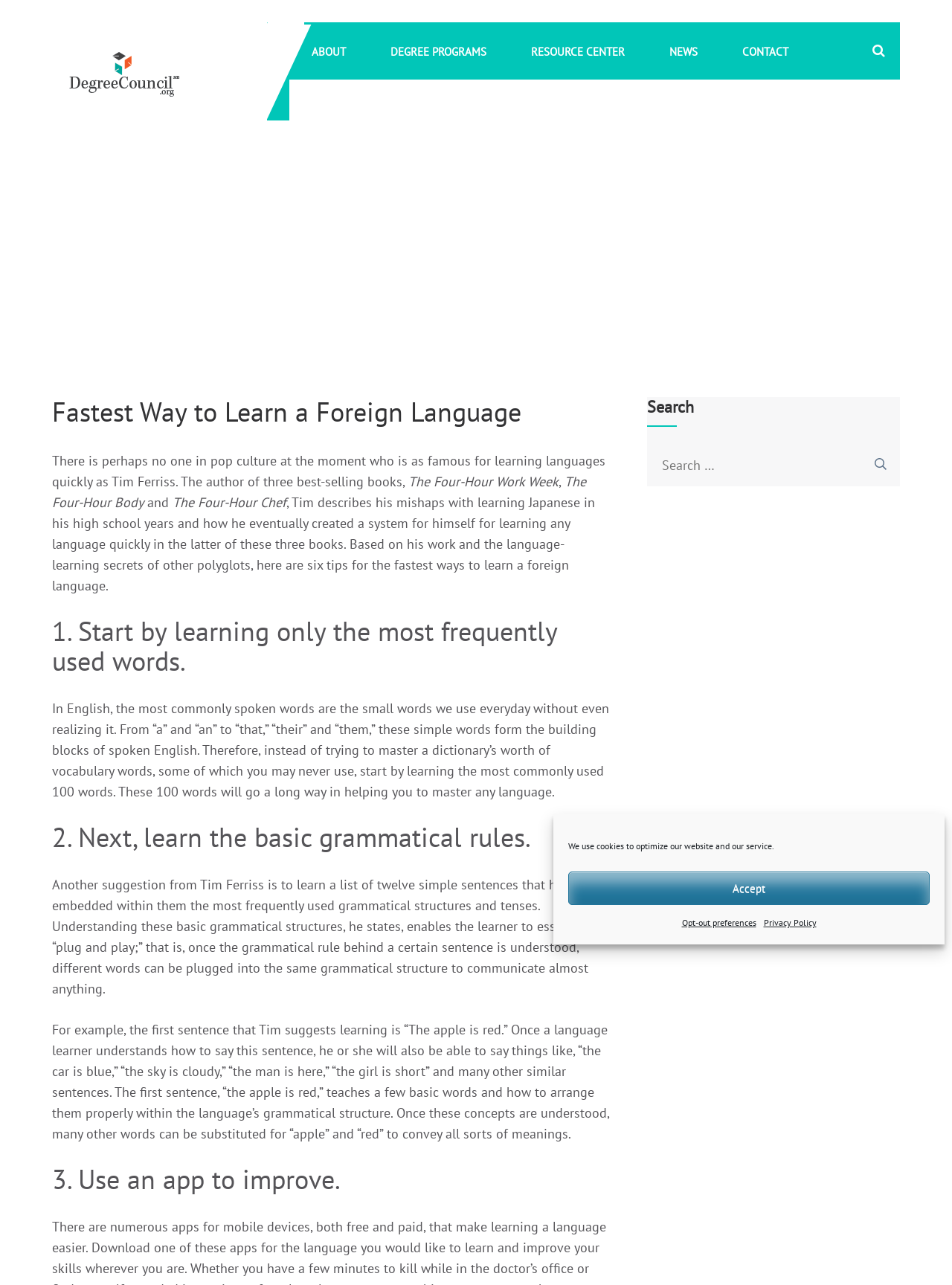Please give a succinct answer using a single word or phrase:
How many tips are provided for learning a foreign language?

6